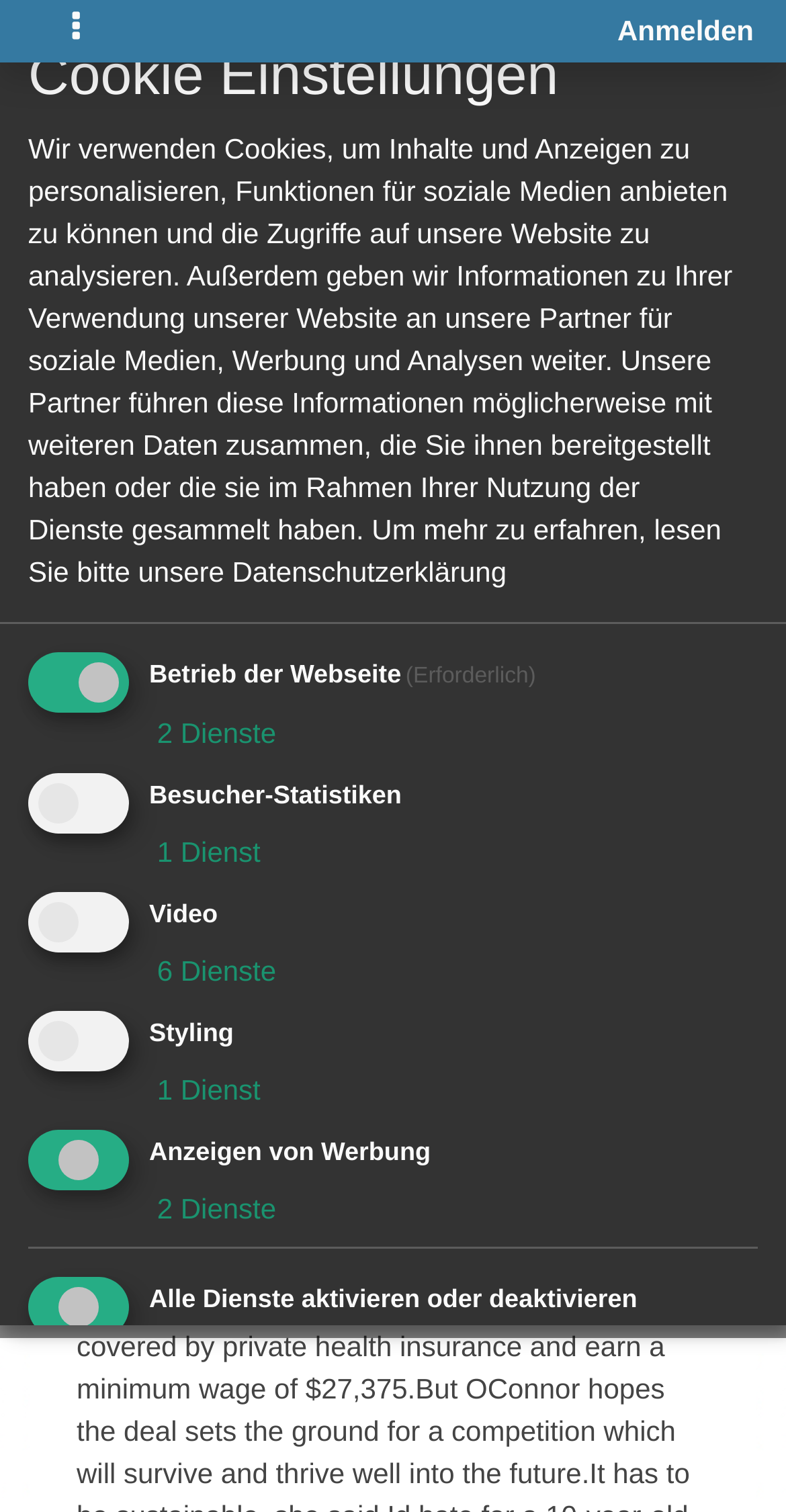Reply to the question with a single word or phrase:
What is the purpose of the required cookies?

For the website's operation